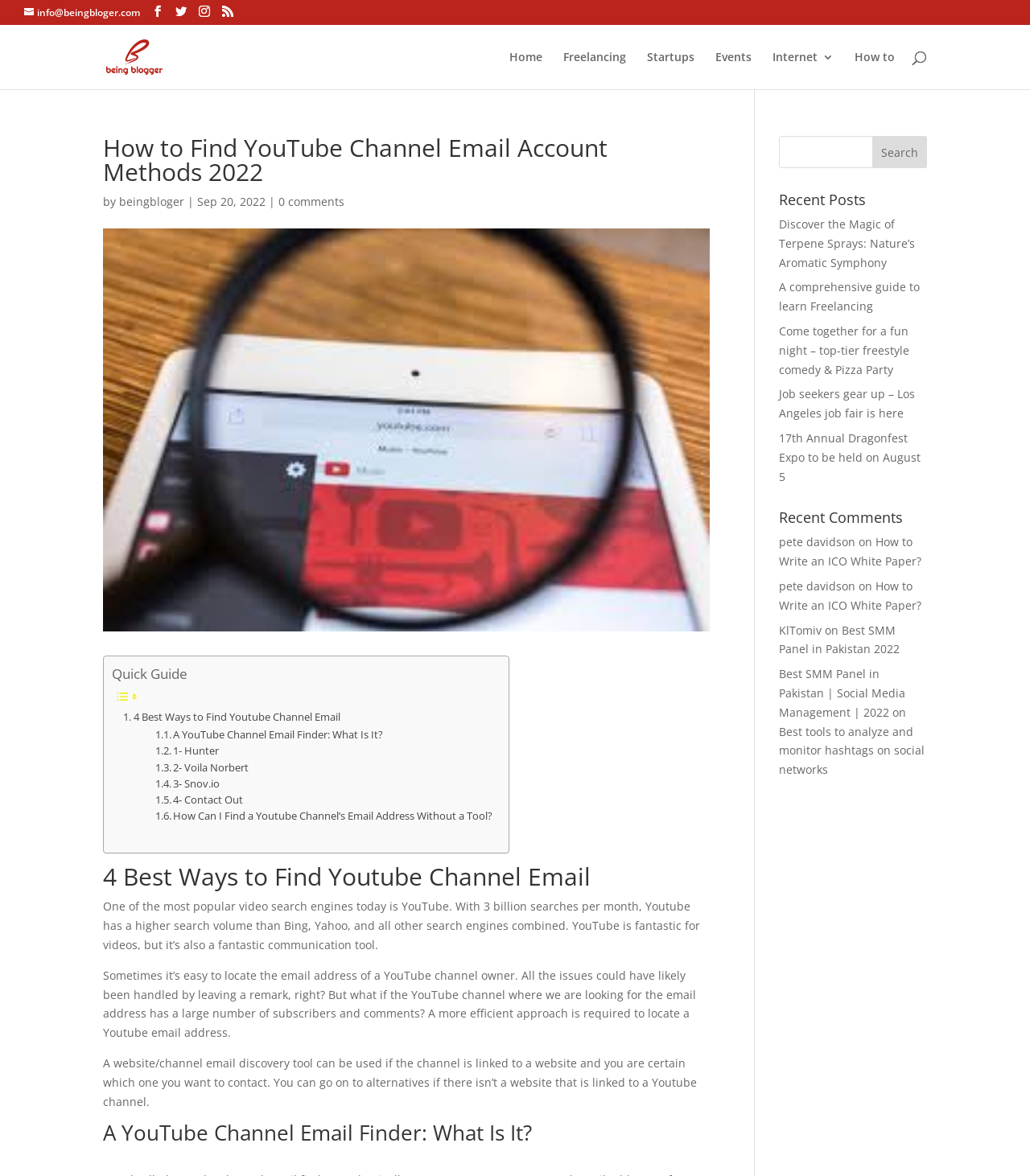Could you locate the bounding box coordinates for the section that should be clicked to accomplish this task: "Search for something".

[0.1, 0.021, 0.9, 0.022]